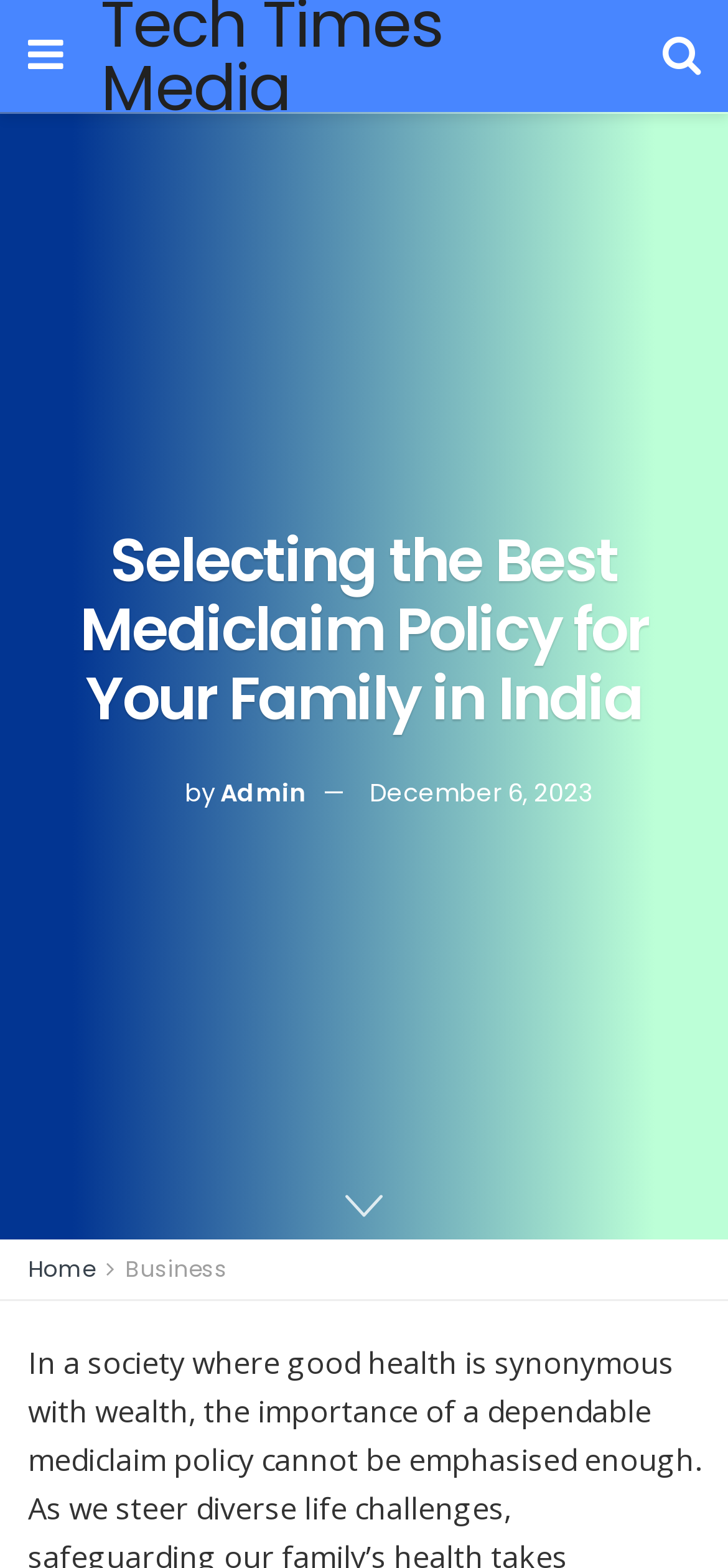What is the icon next to the 'Home' link?
Please give a detailed and elaborate answer to the question.

I found the icon next to the 'Home' link by looking at the OCR text of the element with y-coordinates around 0.8. The icon is represented by the Unicode character ''.